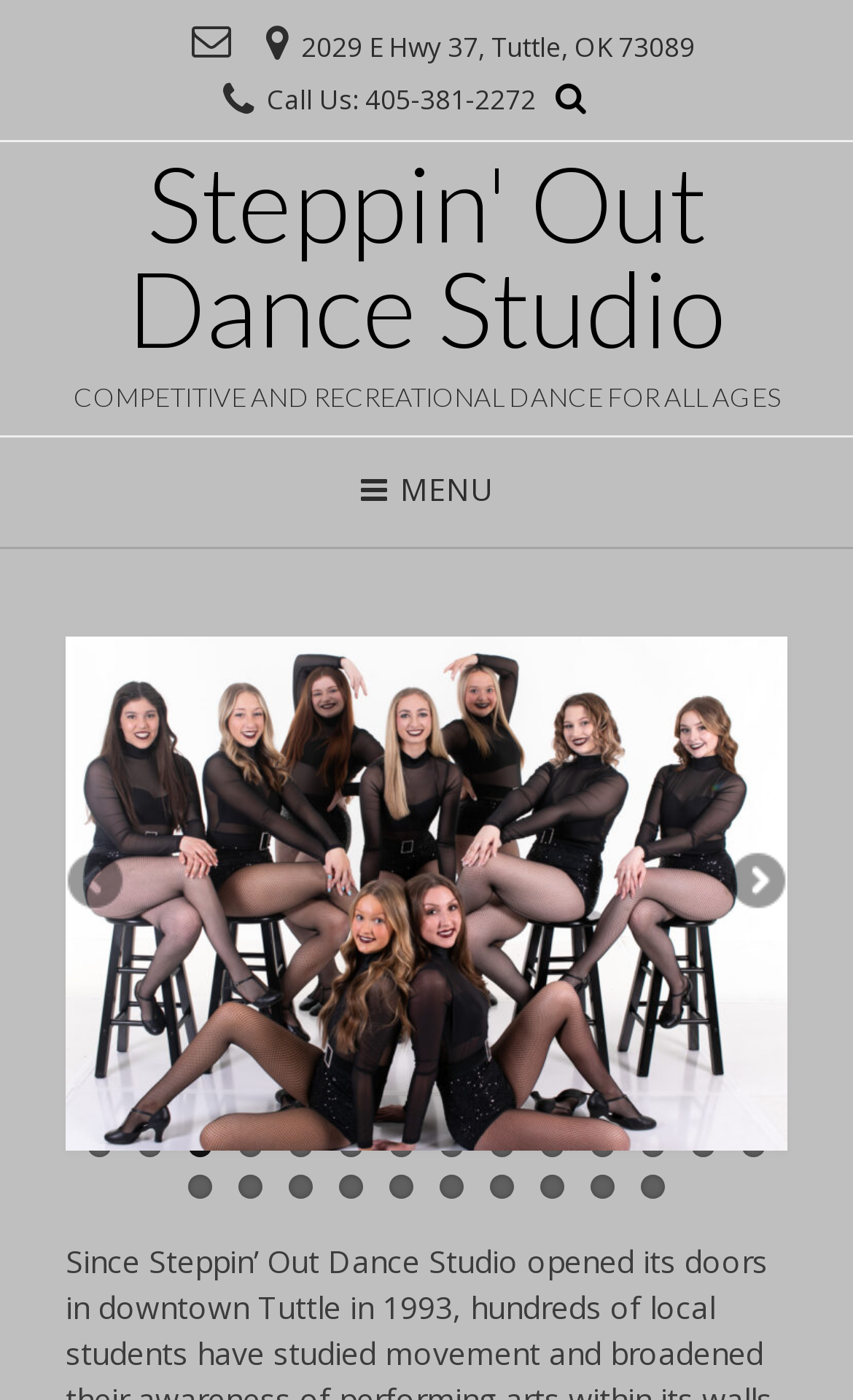Answer the following in one word or a short phrase: 
What is the phone number of Steppin' Out Dance Studio?

405-381-2272